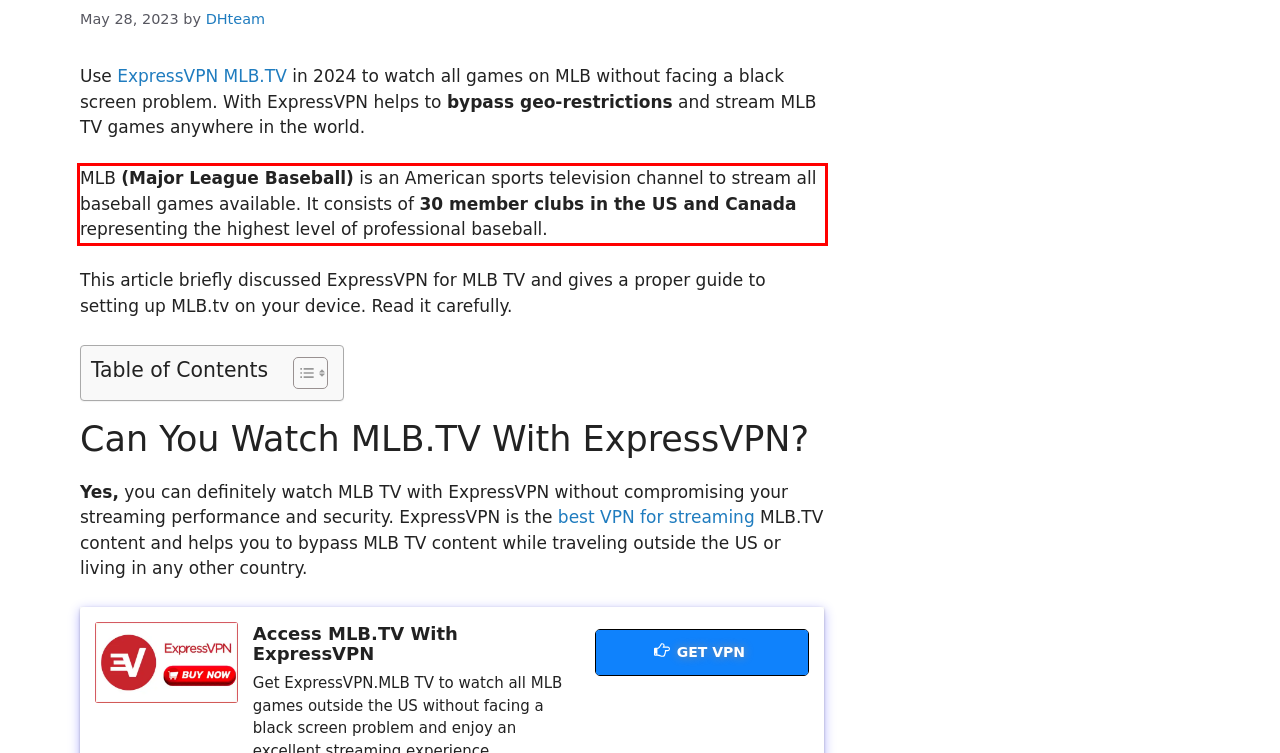Identify and transcribe the text content enclosed by the red bounding box in the given screenshot.

MLB (Major League Baseball) is an American sports television channel to stream all baseball games available. It consists of 30 member clubs in the US and Canada representing the highest level of professional baseball.